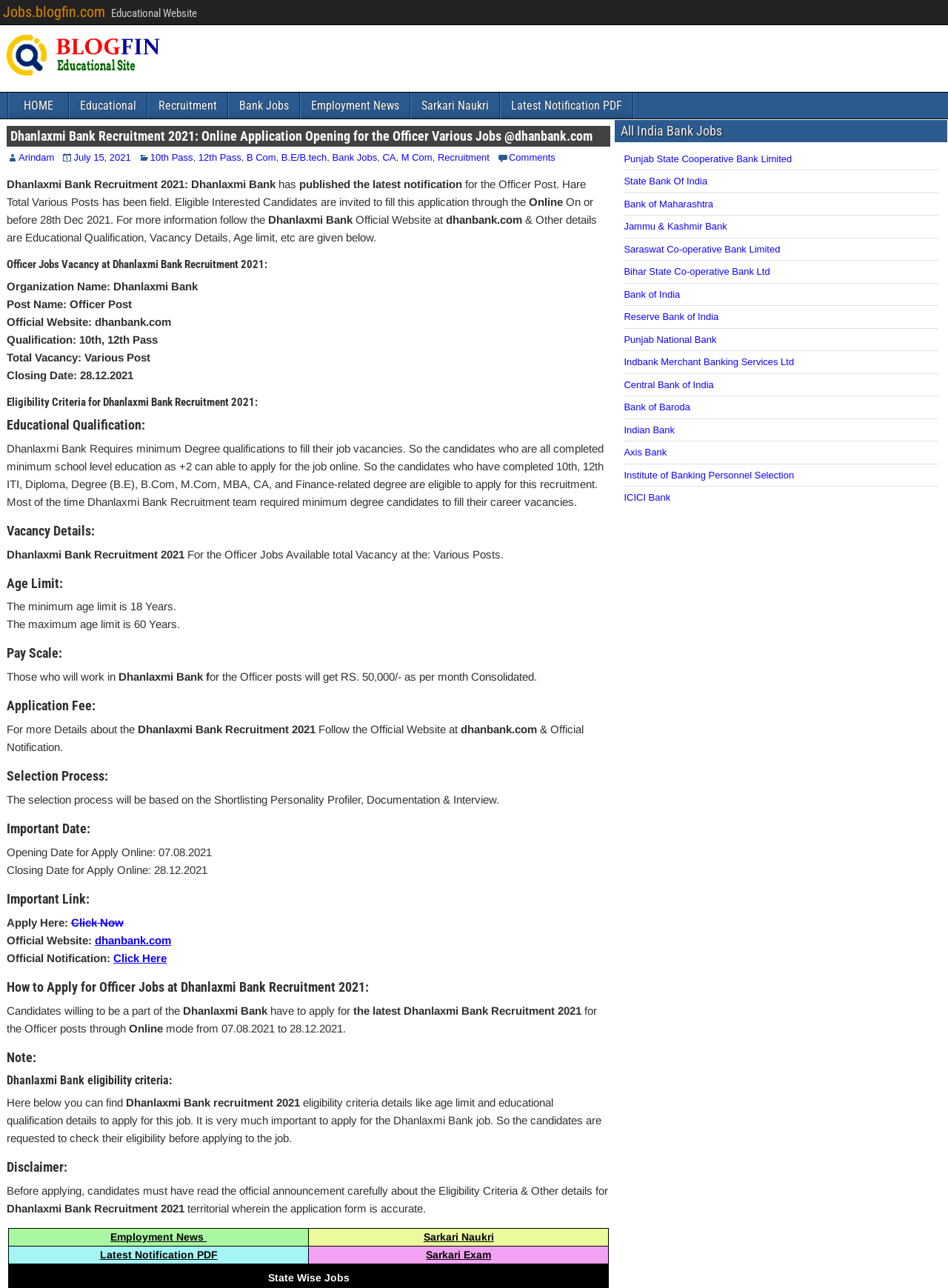Respond to the following question using a concise word or phrase: 
What is the last date to apply online for the Officer Post?

28.12.2021